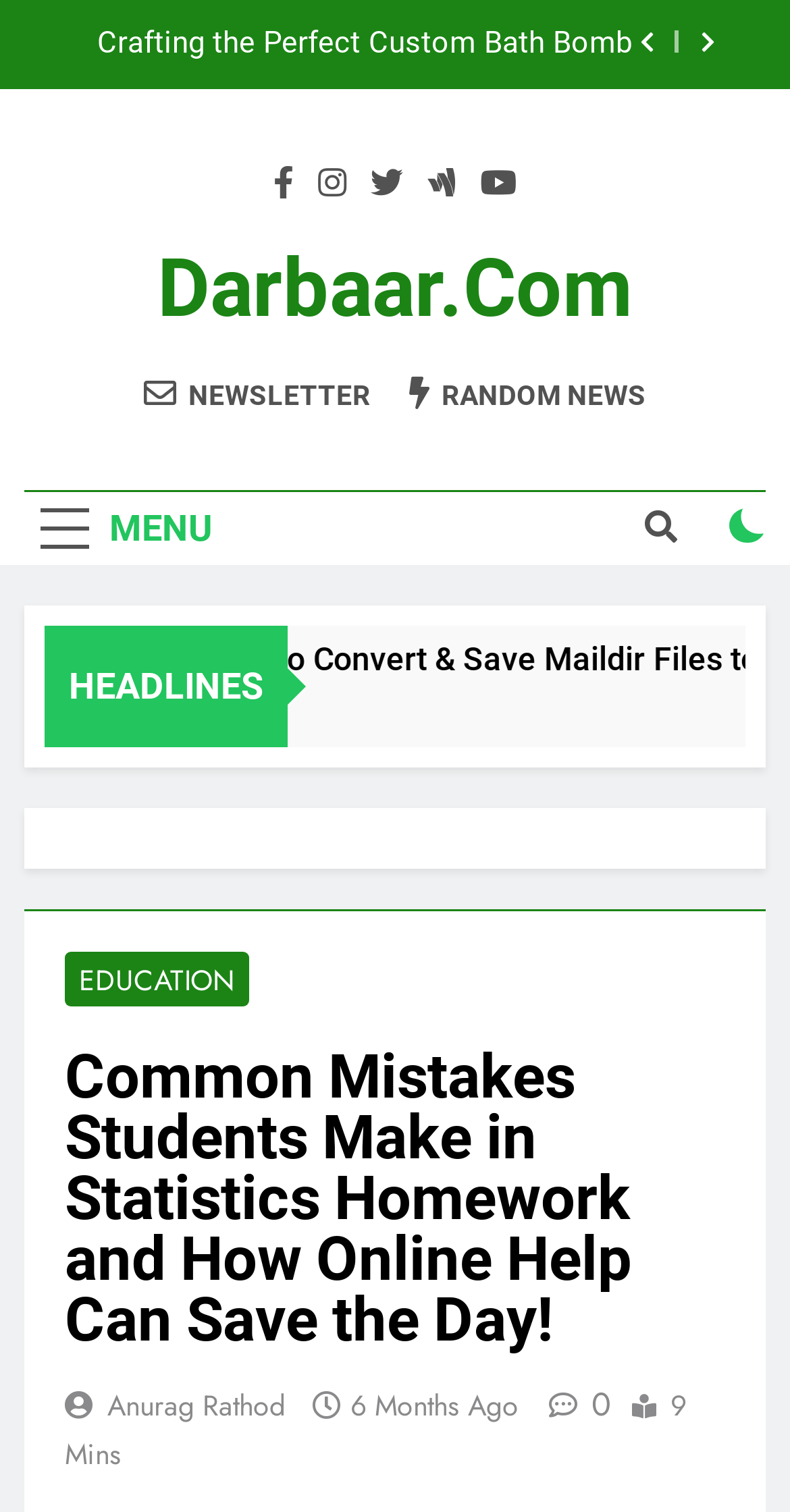Please identify the bounding box coordinates of the area I need to click to accomplish the following instruction: "Go to the Effective Tricks to Convert & Save Maildir Files to EML File Format page".

[0.072, 0.019, 0.8, 0.04]